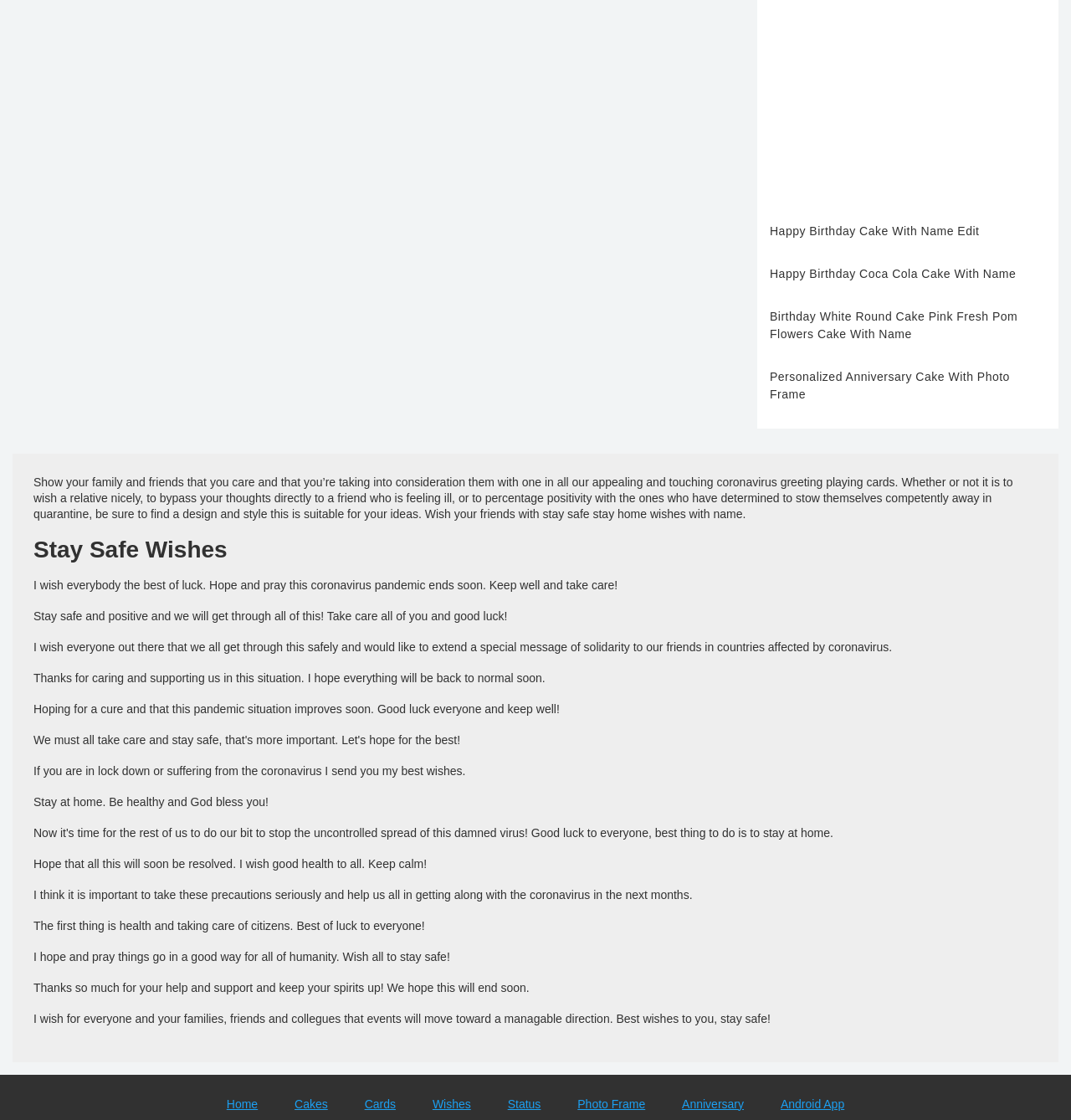Find the bounding box coordinates of the element you need to click on to perform this action: 'View 'Stay Safe Wishes''. The coordinates should be represented by four float values between 0 and 1, in the format [left, top, right, bottom].

[0.031, 0.478, 0.969, 0.503]